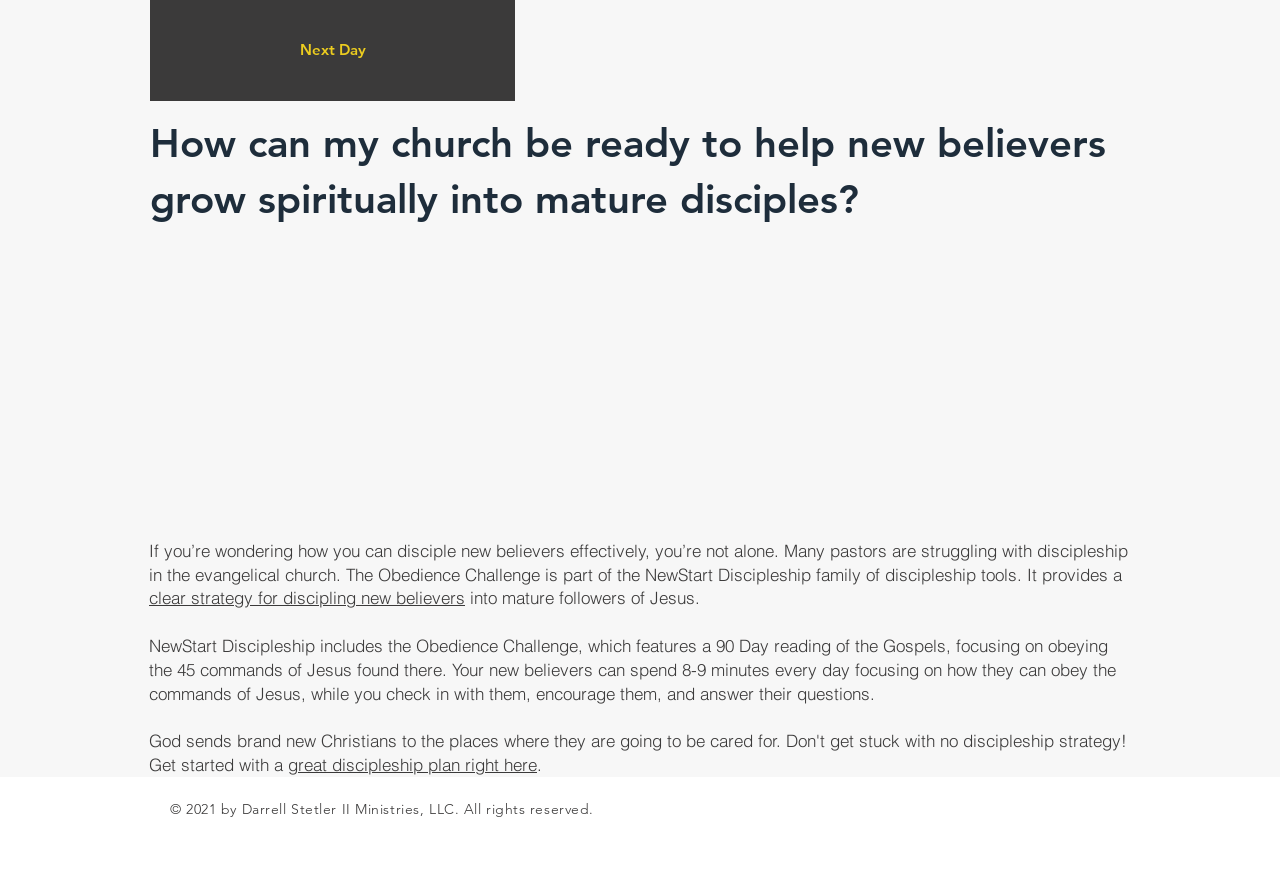What social media platforms are listed?
Using the information presented in the image, please offer a detailed response to the question.

The social media platforms listed at the bottom of the webpage are SoundCloud, LinkedIn, Facebook, YouTube, and Twitter, which are part of the 'Social Bar'.